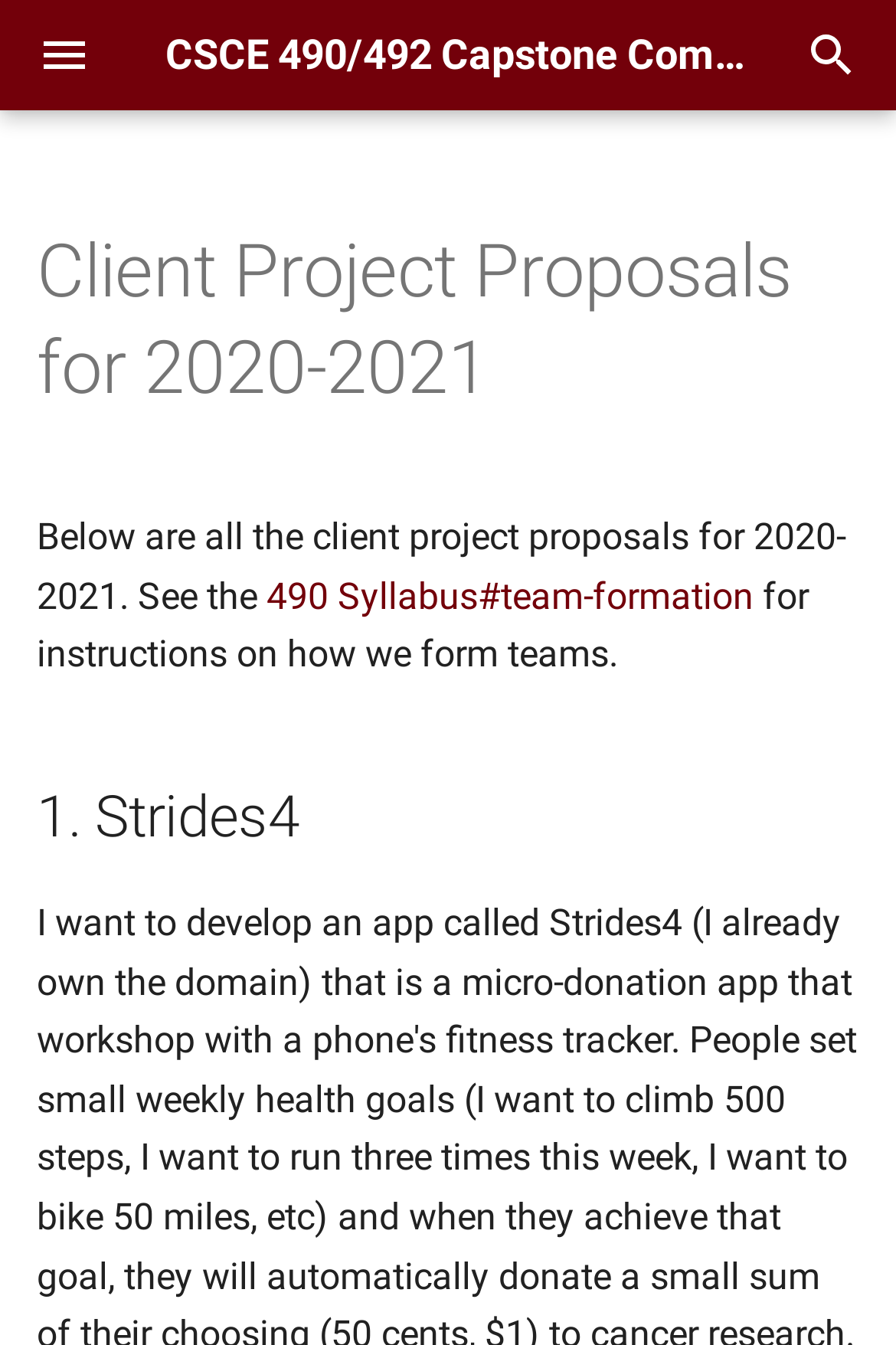Answer in one word or a short phrase: 
How many client project proposals are listed on the page?

At least 1